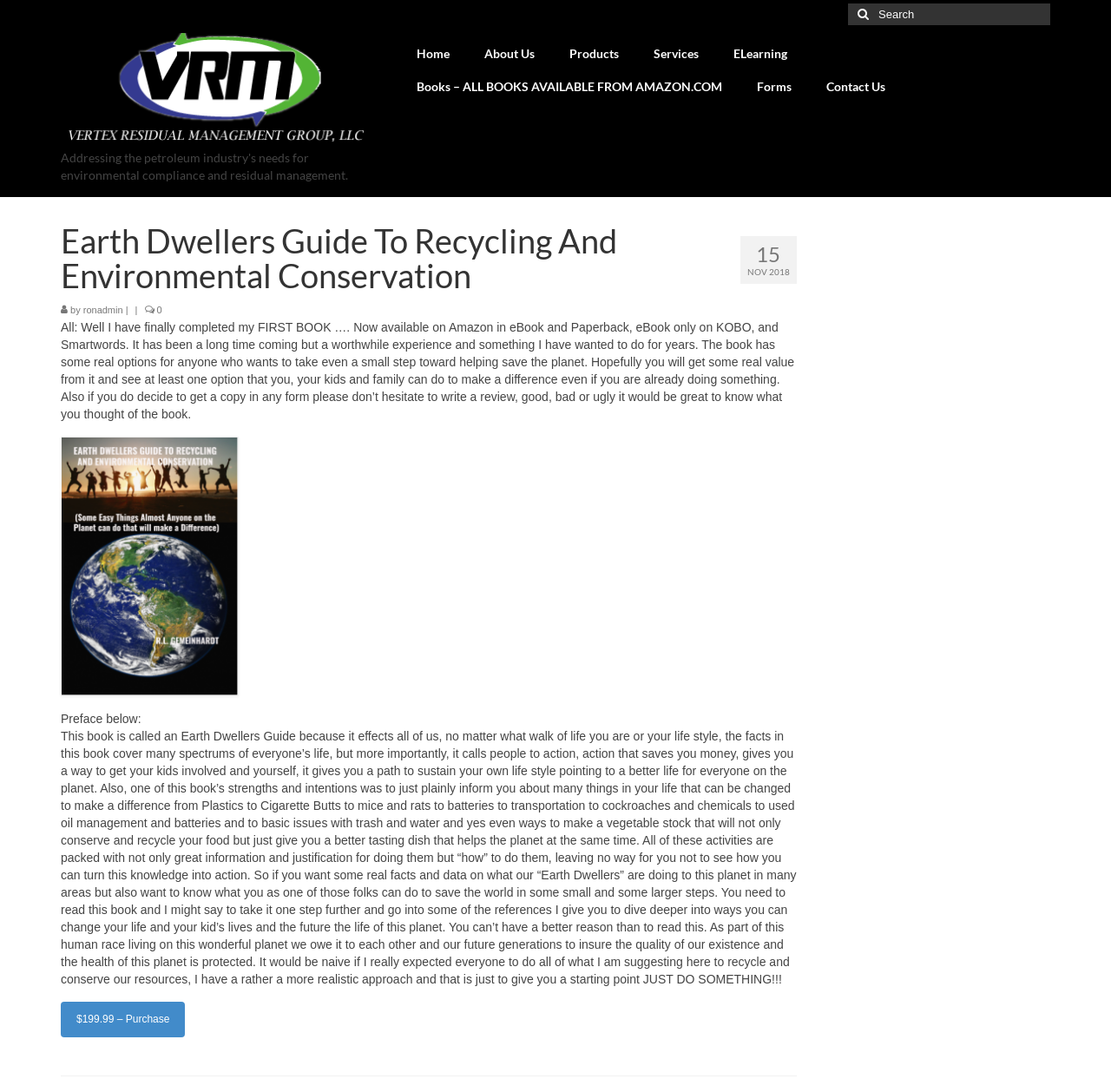Locate the bounding box coordinates of the UI element described by: "$199.99 – Purchase". Provide the coordinates as four float numbers between 0 and 1, formatted as [left, top, right, bottom].

[0.055, 0.917, 0.167, 0.95]